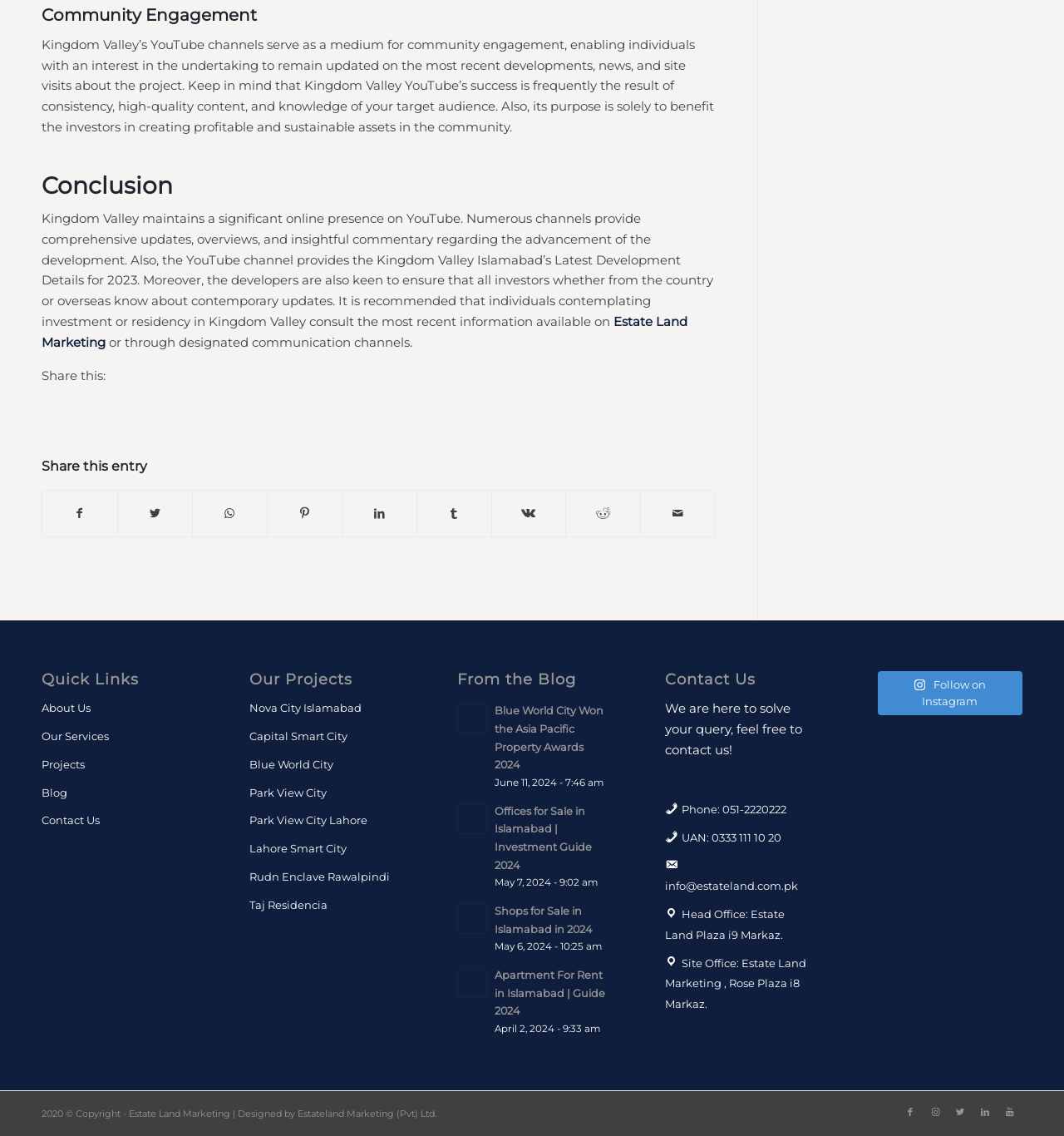What is the contact information of Estate Land Marketing?
Refer to the image and give a detailed answer to the question.

The webpage provides the contact information of Estate Land Marketing, including phone number 051-2220222, UAN 0333 111 10 20, email info@estateland.com.pk, and office addresses at Estate Land Plaza i9 Markaz and Rose Plaza i8 Markaz.